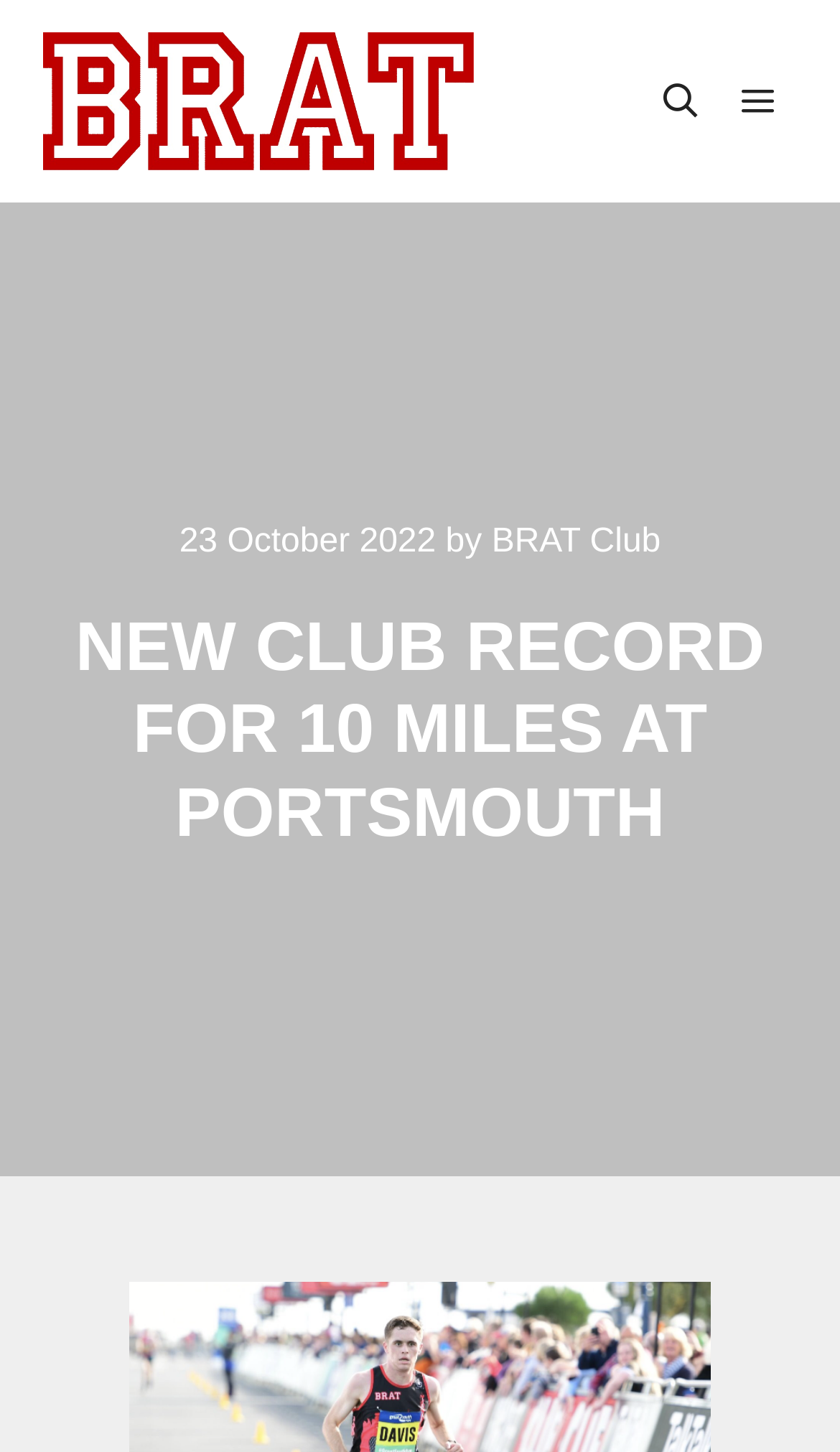Determine the bounding box coordinates in the format (top-left x, top-left y, bottom-right x, bottom-right y). Ensure all values are floating point numbers between 0 and 1. Identify the bounding box of the UI element described by: Search

[0.764, 0.05, 0.856, 0.089]